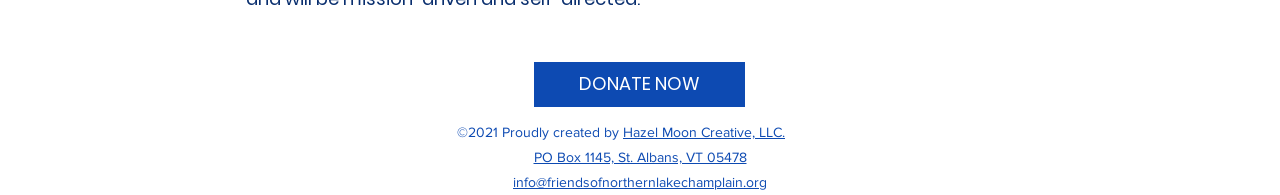Who designed the website?
Provide an in-depth and detailed answer to the question.

I found a link element with the text 'Hazel Moon Creative, LLC.' which is likely to be the name of the company that designed the website.